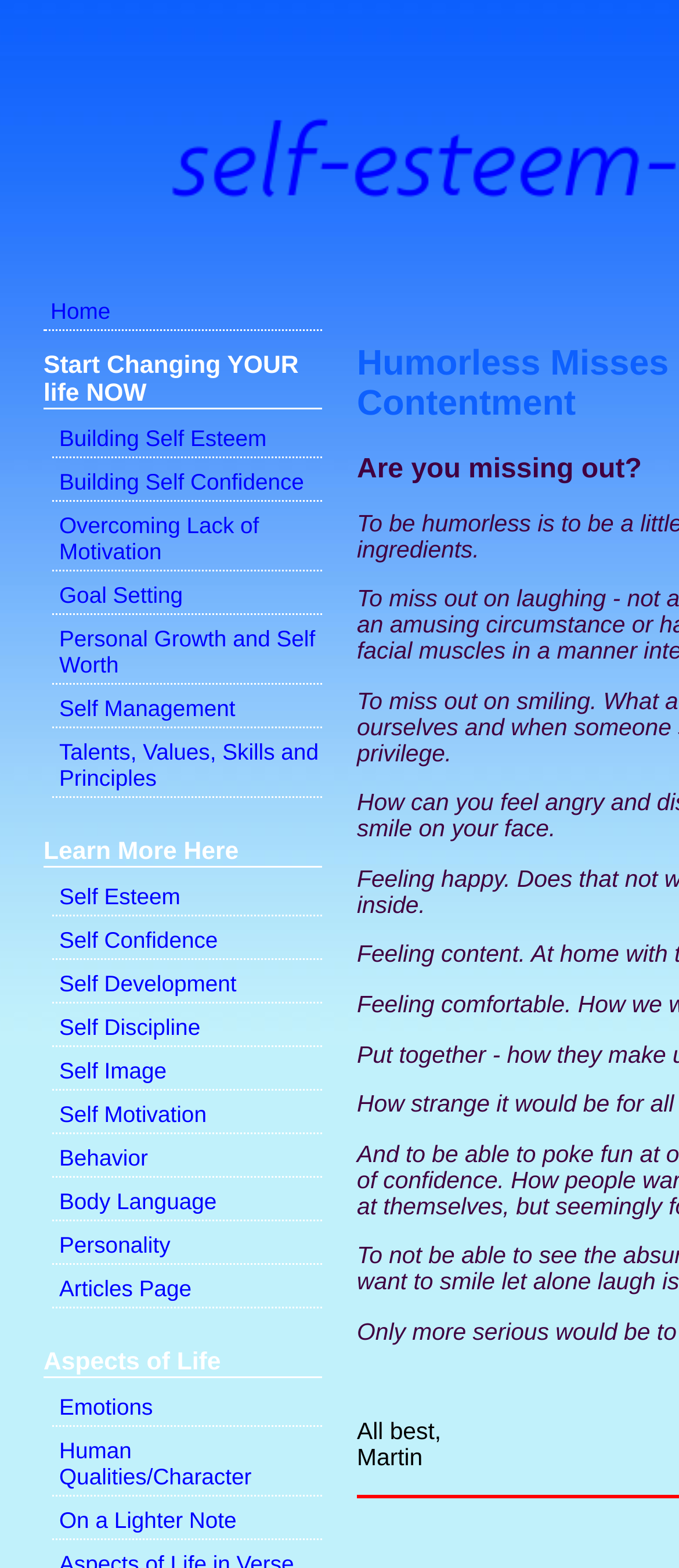Can you find the bounding box coordinates of the area I should click to execute the following instruction: "Learn more about 'Self Esteem'"?

[0.077, 0.56, 0.474, 0.584]